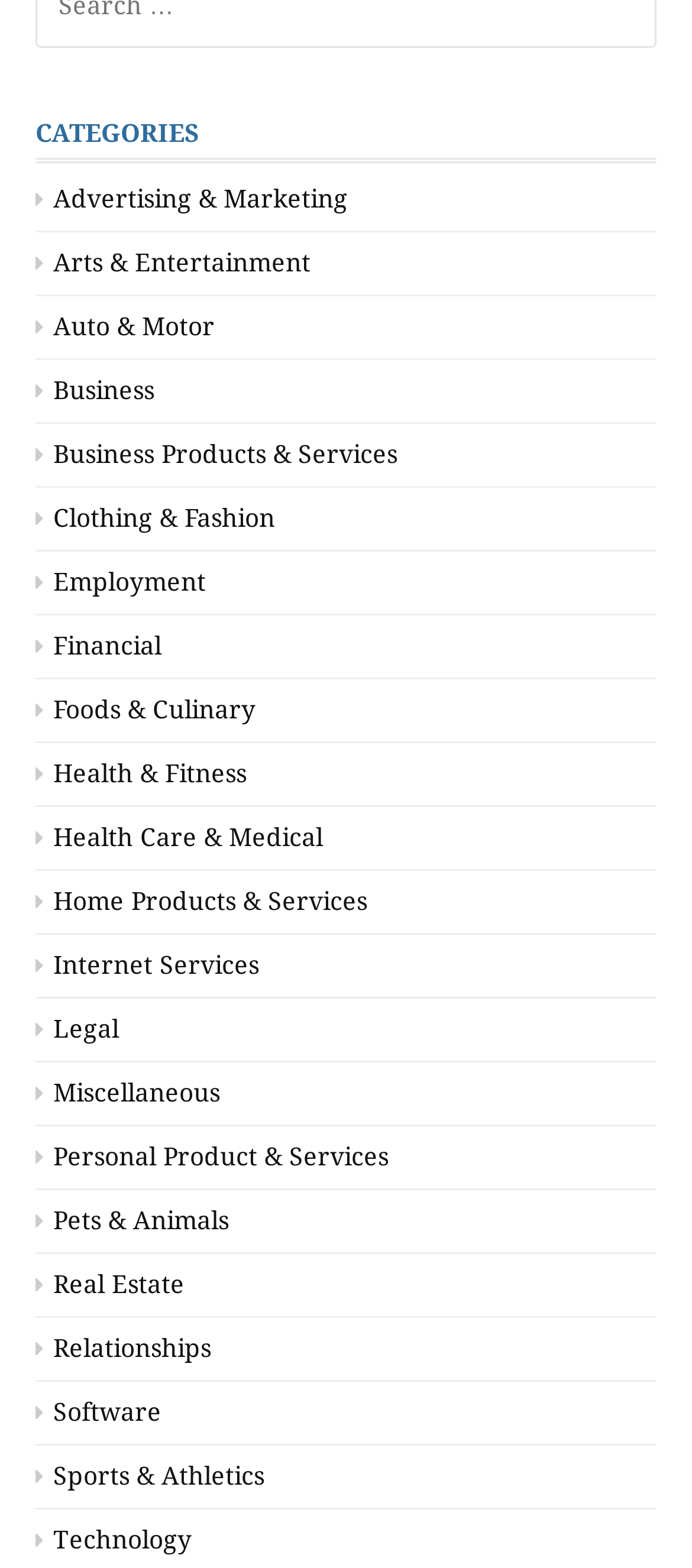From the element description: "Health & Fitness", extract the bounding box coordinates of the UI element. The coordinates should be expressed as four float numbers between 0 and 1, in the order [left, top, right, bottom].

[0.051, 0.484, 0.356, 0.502]